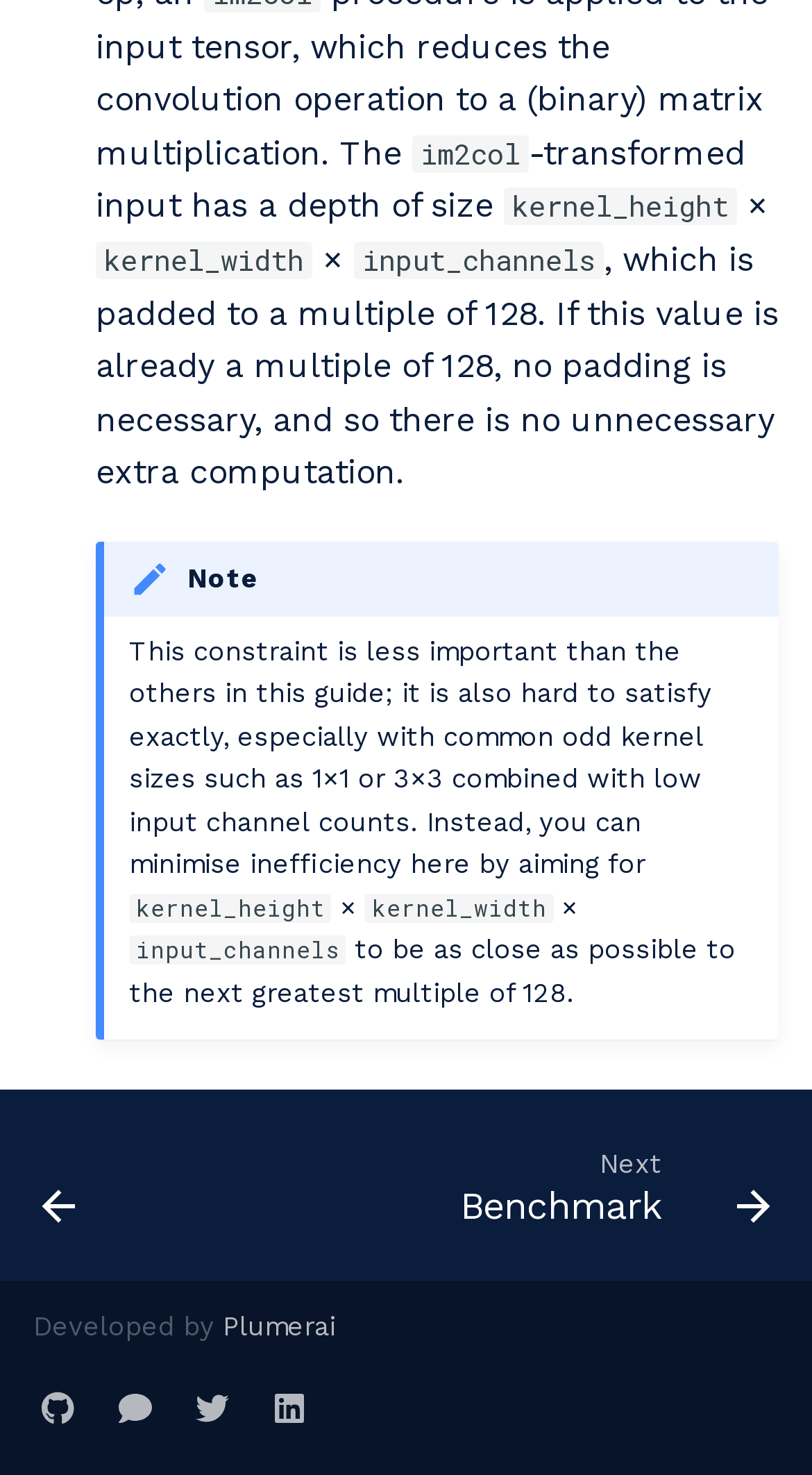Given the element description: "title="github.com"", predict the bounding box coordinates of this UI element. The coordinates must be four float numbers between 0 and 1, given as [left, top, right, bottom].

[0.031, 0.932, 0.113, 0.977]